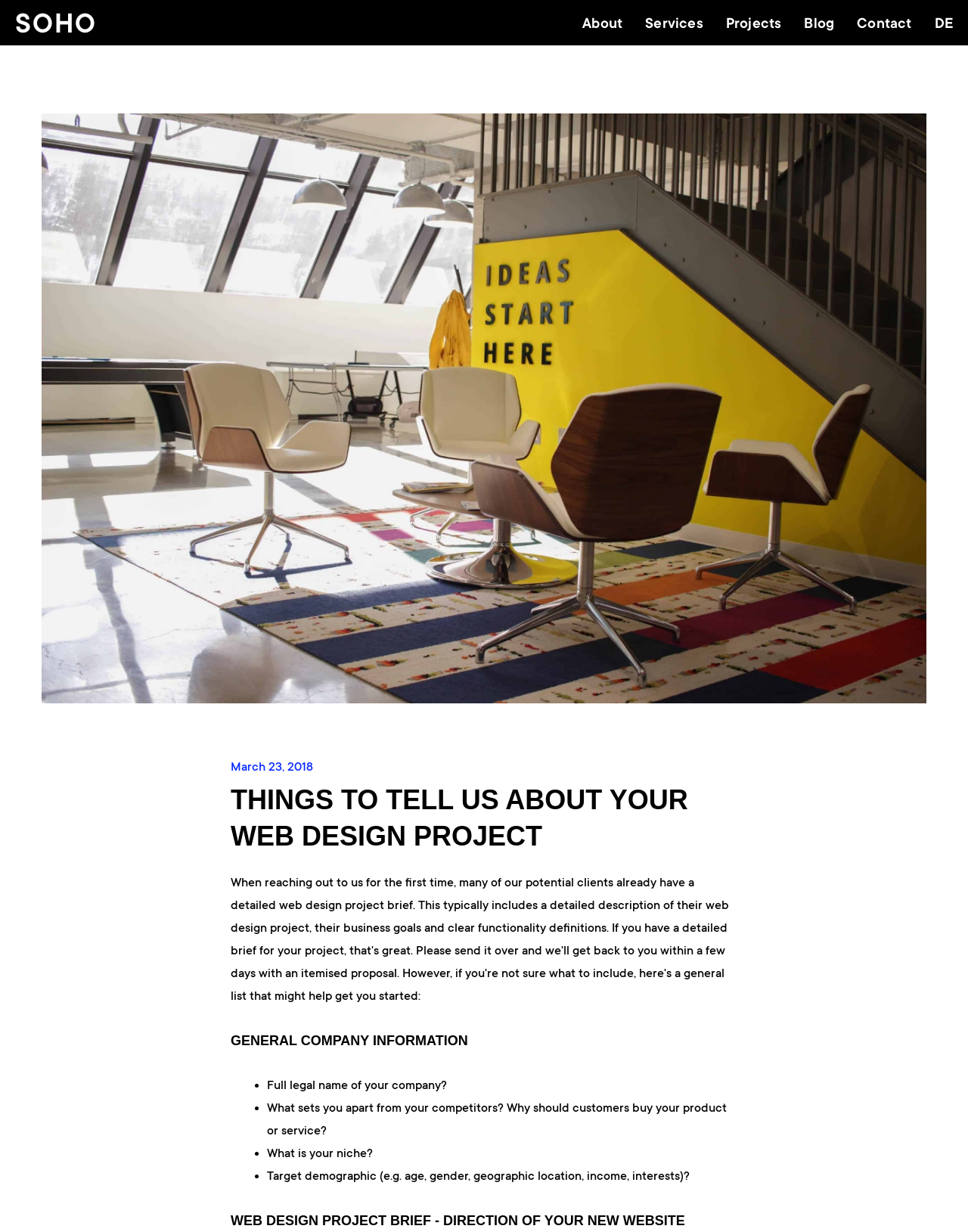Please answer the following question using a single word or phrase: 
What is the topic of the second heading?

GENERAL COMPANY INFORMATION